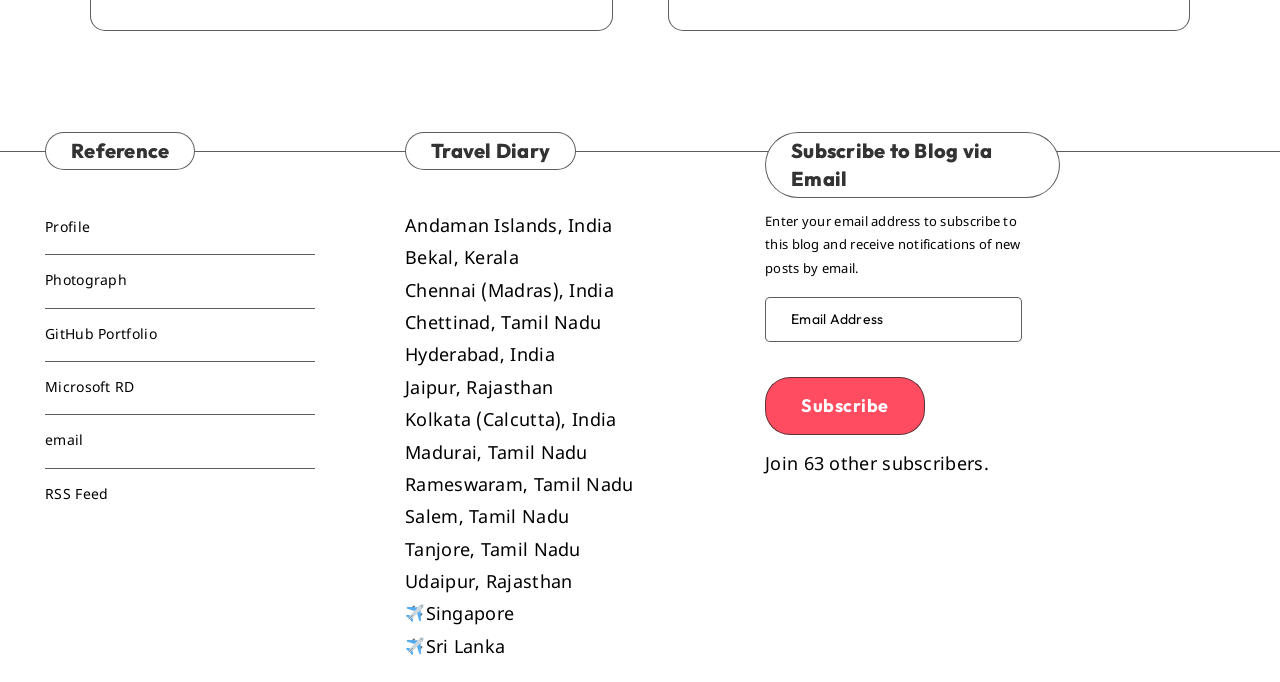What is the purpose of the textbox under 'Subscribe to Blog via Email'?
Answer the question with a single word or phrase derived from the image.

Enter email address